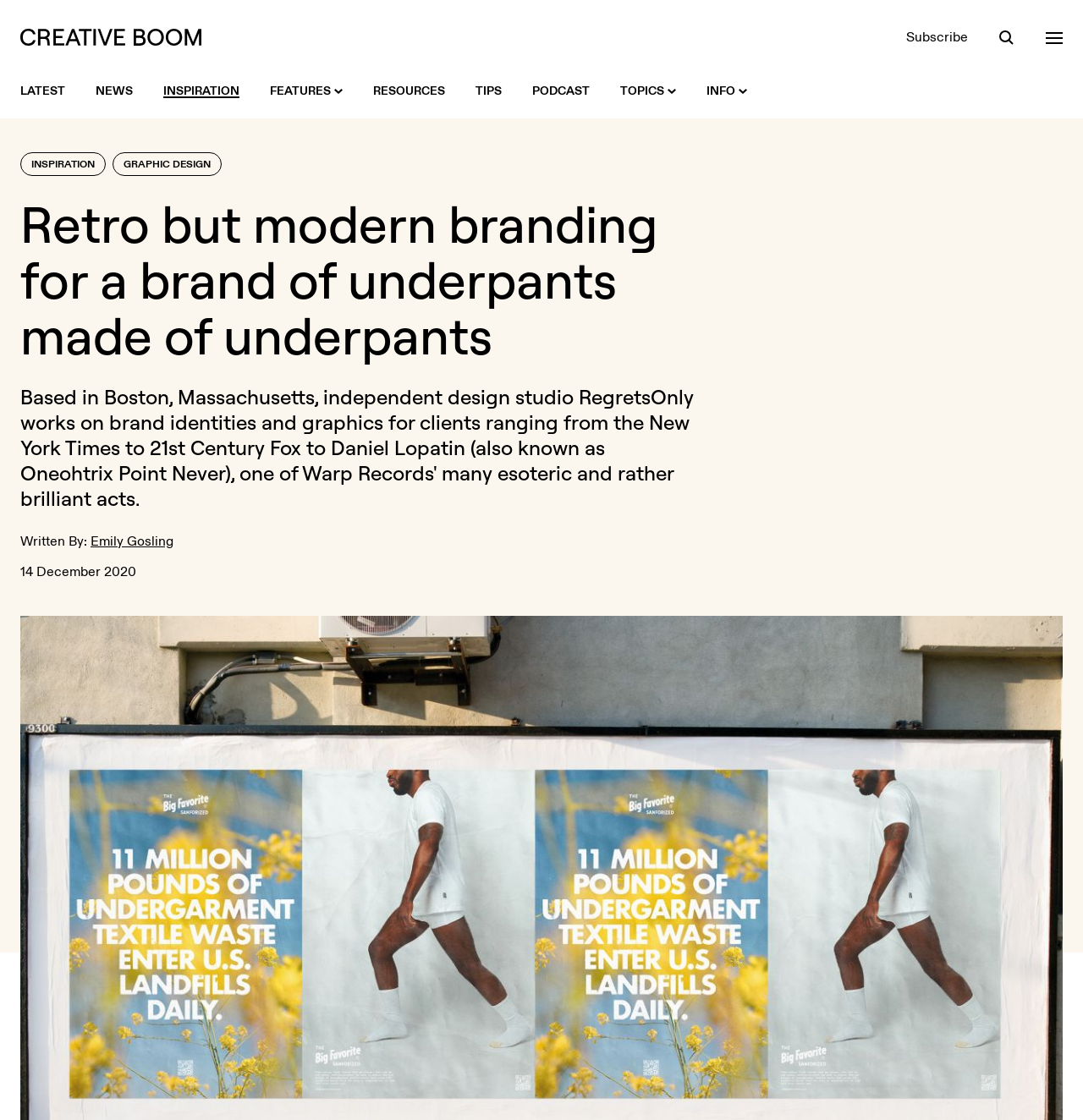Determine the coordinates of the bounding box for the clickable area needed to execute this instruction: "Explore the inspiration section".

[0.151, 0.057, 0.221, 0.106]